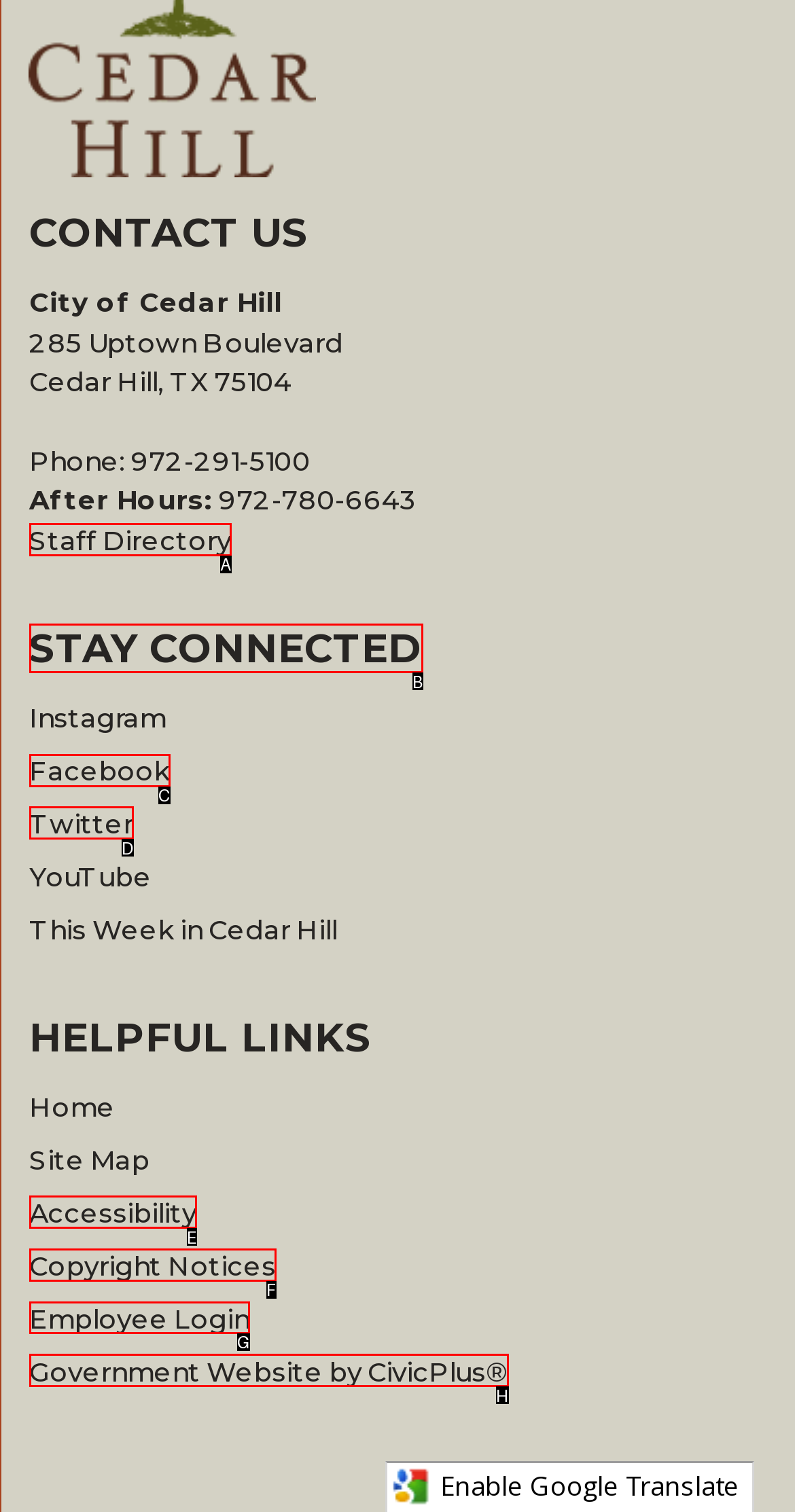Identify the appropriate choice to fulfill this task: login as an employee
Respond with the letter corresponding to the correct option.

G